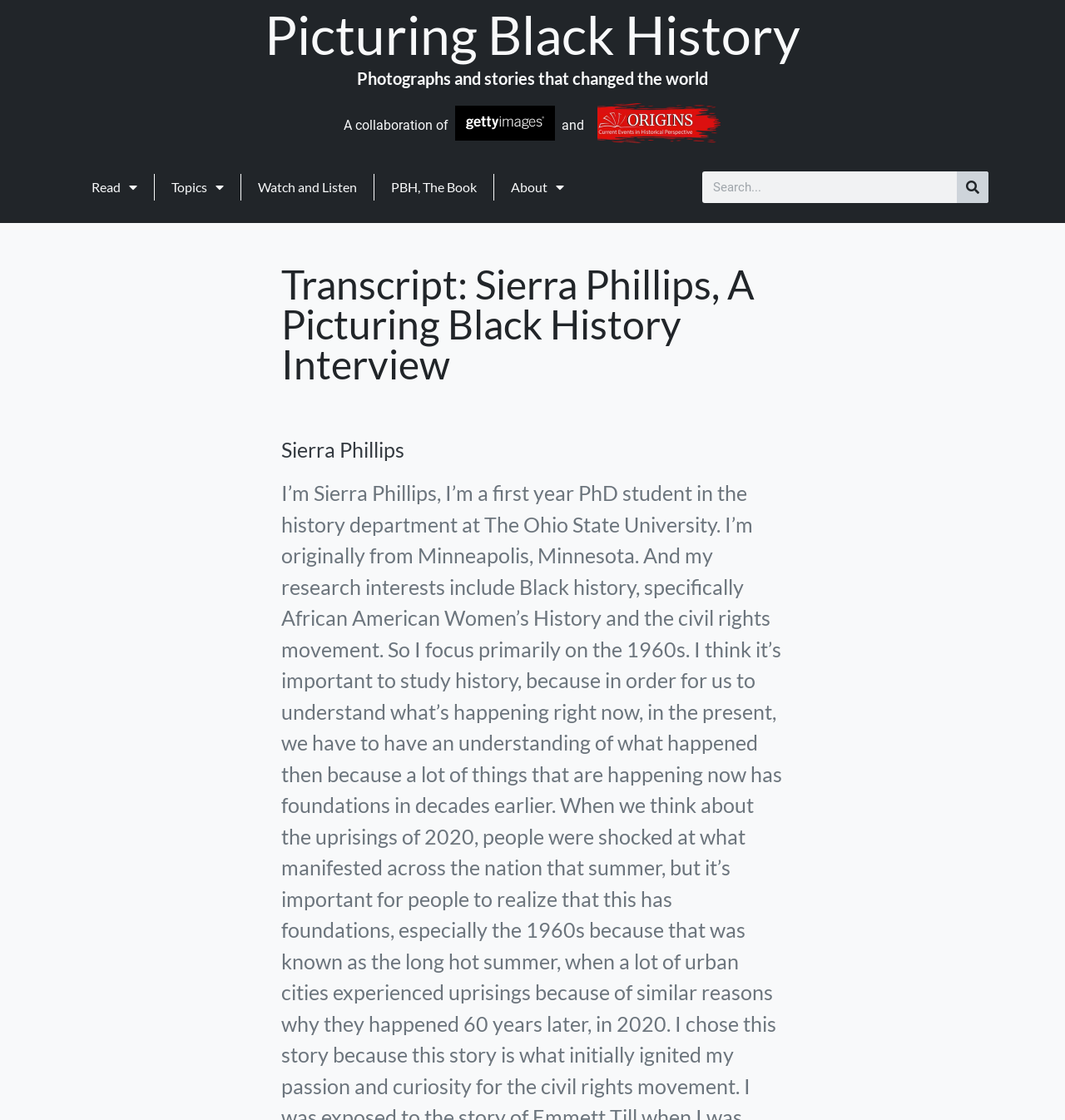Identify and provide the main heading of the webpage.

Picturing Black History